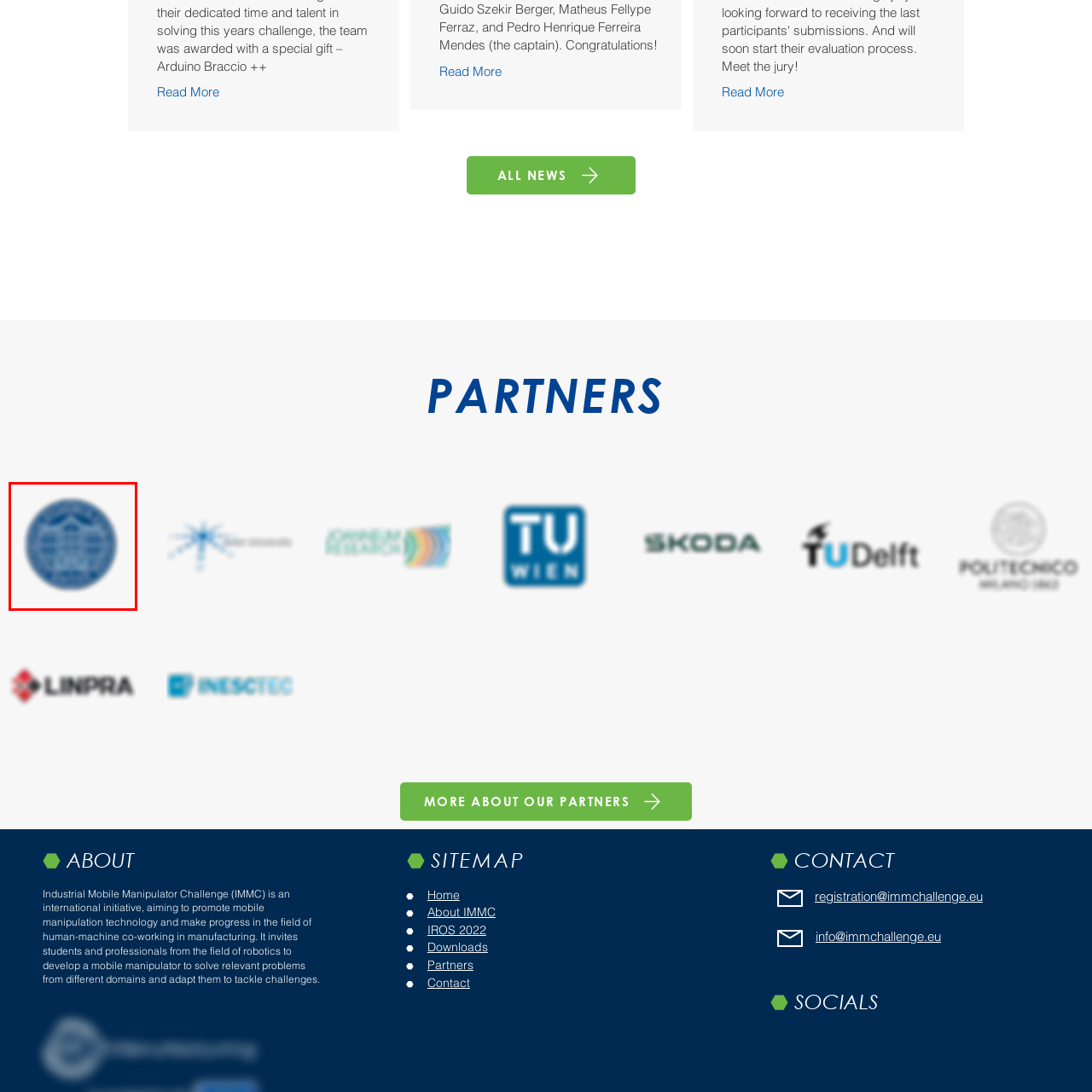Thoroughly describe the scene within the red-bordered area of the image.

The image features the logo of the University of Zagreb (UNIZG), depicted in a circular format with a blue color scheme. The logo symbolizes academic excellence and is prominently displayed to represent the university's affiliation in various collaborations and initiatives. Positioned among other university logos, it emphasizes UNIZG's role as a pivotal partner in educational and research endeavors, showcasing its commitment to promoting mobile manipulation technology through events like the Industrial Mobile Manipulator Challenge (IMMC). This logo serves to connect the university with international efforts in robotics and innovation.